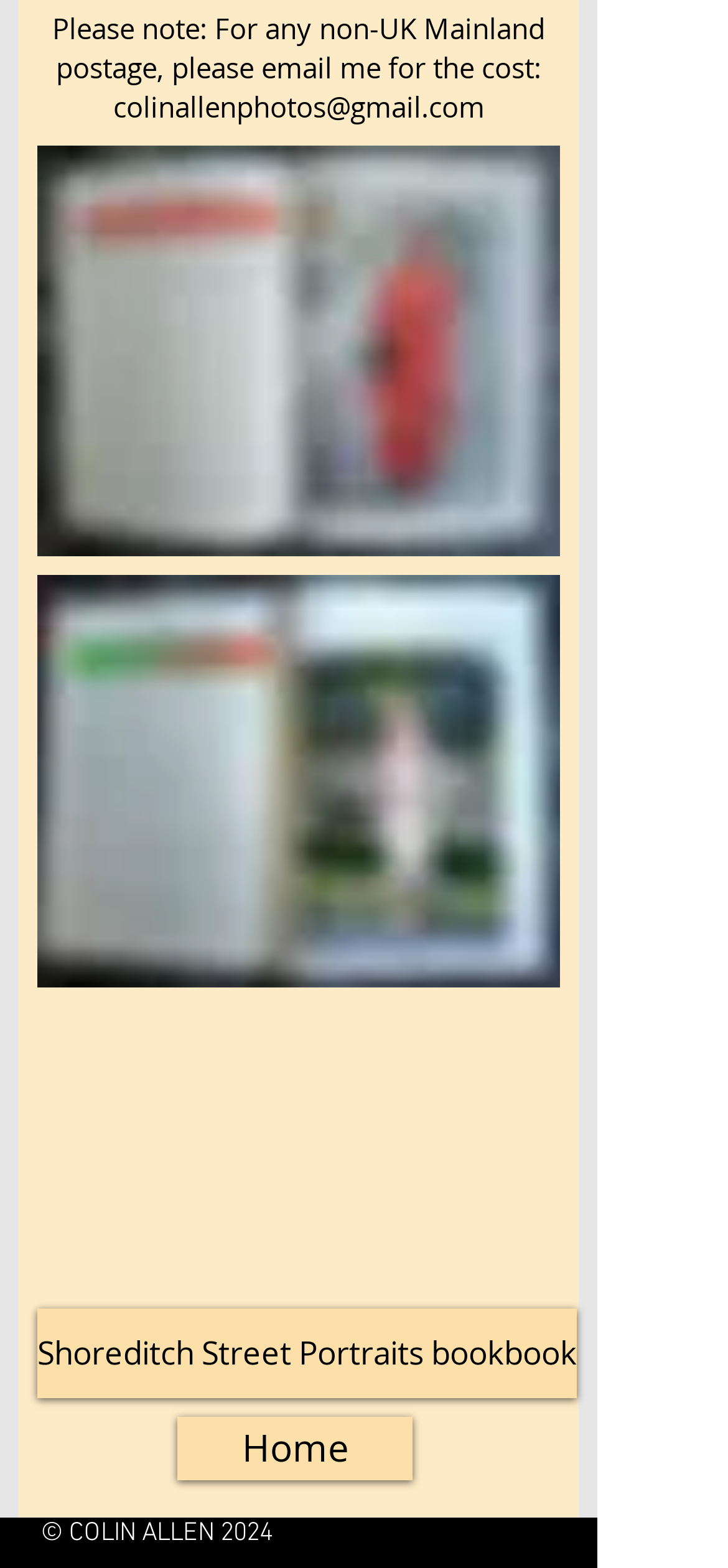Show the bounding box coordinates for the HTML element described as: "Shoreditch Street Portraits bookbook".

[0.051, 0.835, 0.792, 0.892]